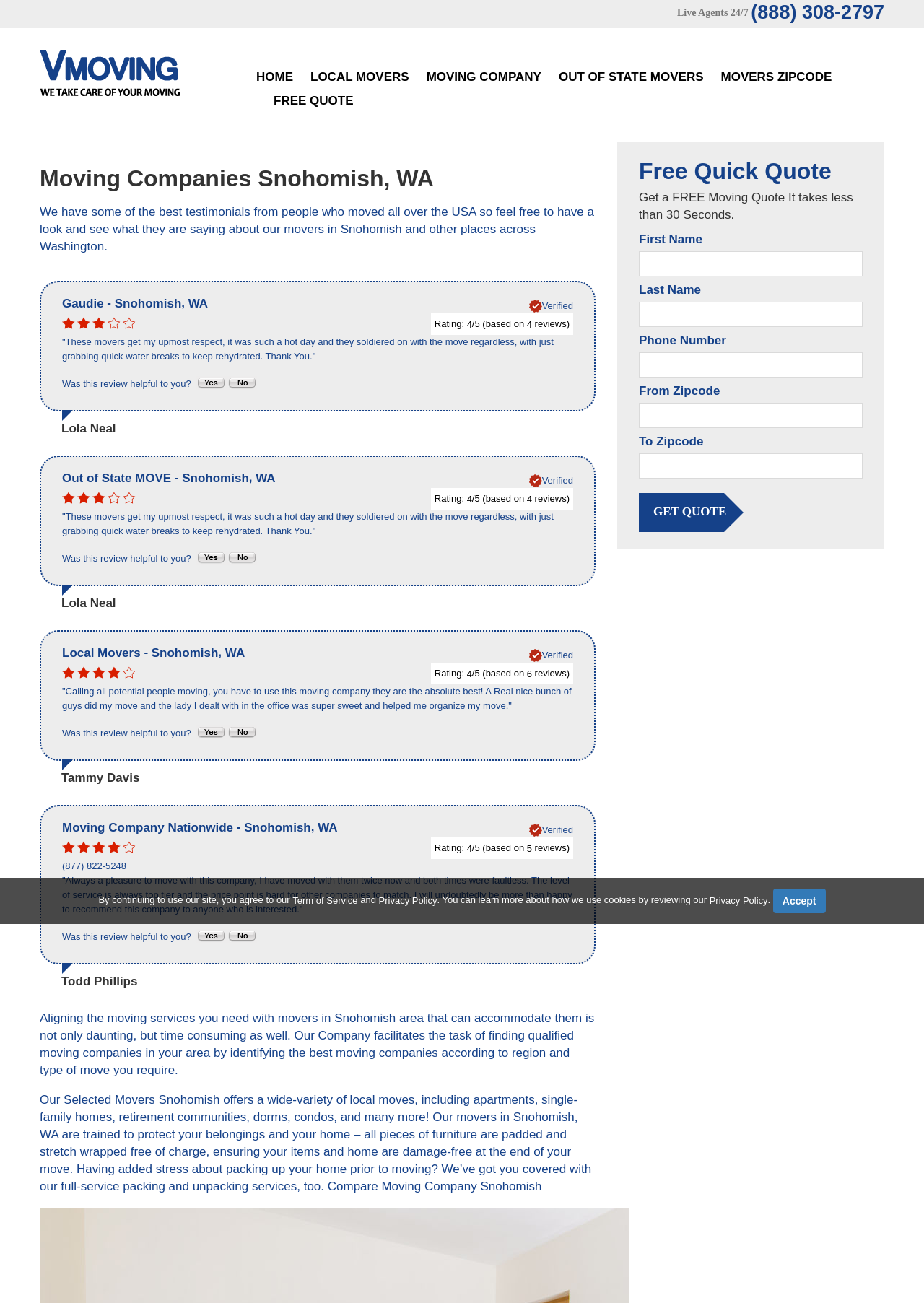Please identify the bounding box coordinates of the element on the webpage that should be clicked to follow this instruction: "Click on the 'HOME' link". The bounding box coordinates should be given as four float numbers between 0 and 1, formatted as [left, top, right, bottom].

[0.277, 0.05, 0.317, 0.068]